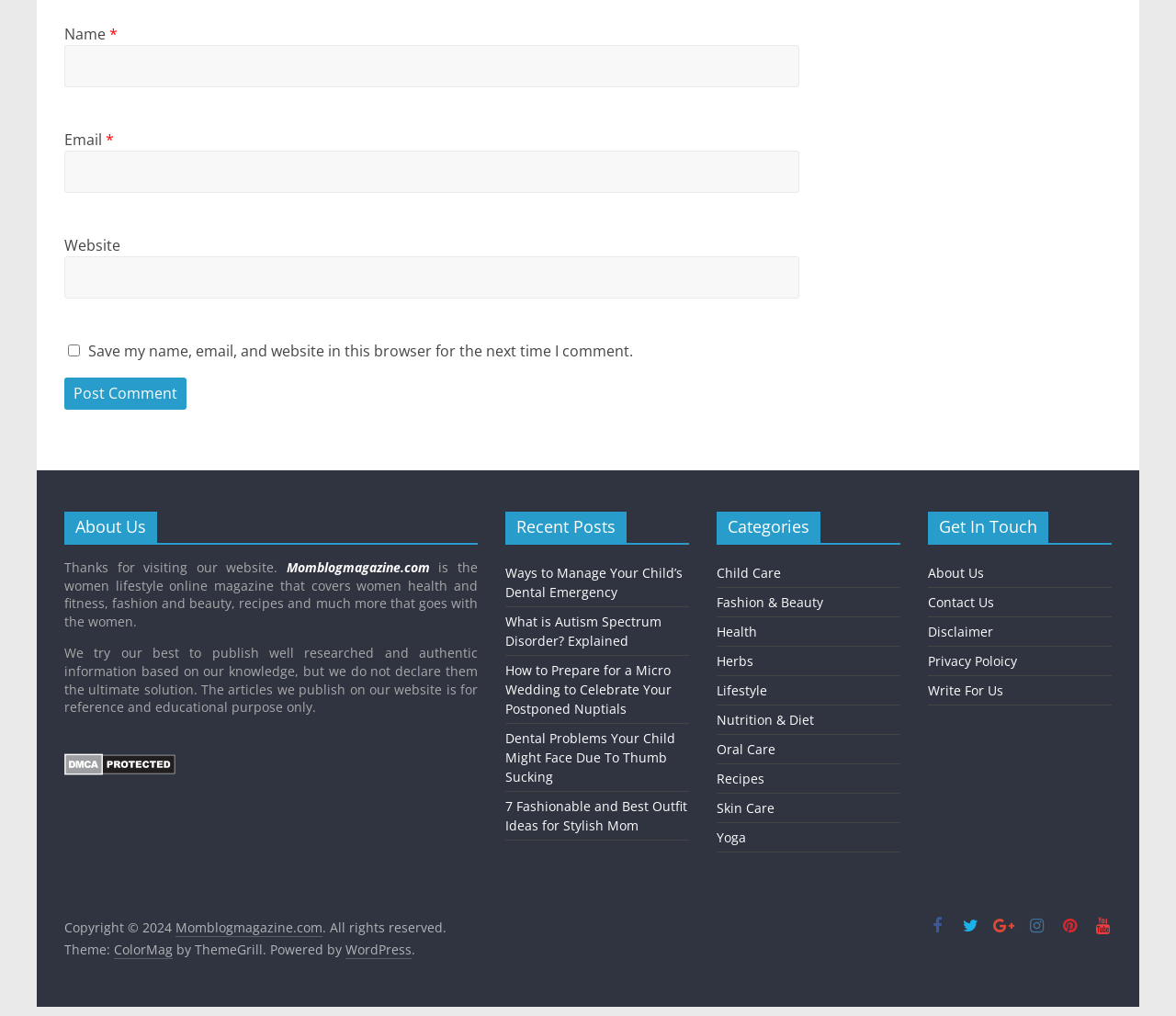Predict the bounding box coordinates of the area that should be clicked to accomplish the following instruction: "Get in touch with us". The bounding box coordinates should consist of four float numbers between 0 and 1, i.e., [left, top, right, bottom].

[0.789, 0.504, 0.945, 0.536]